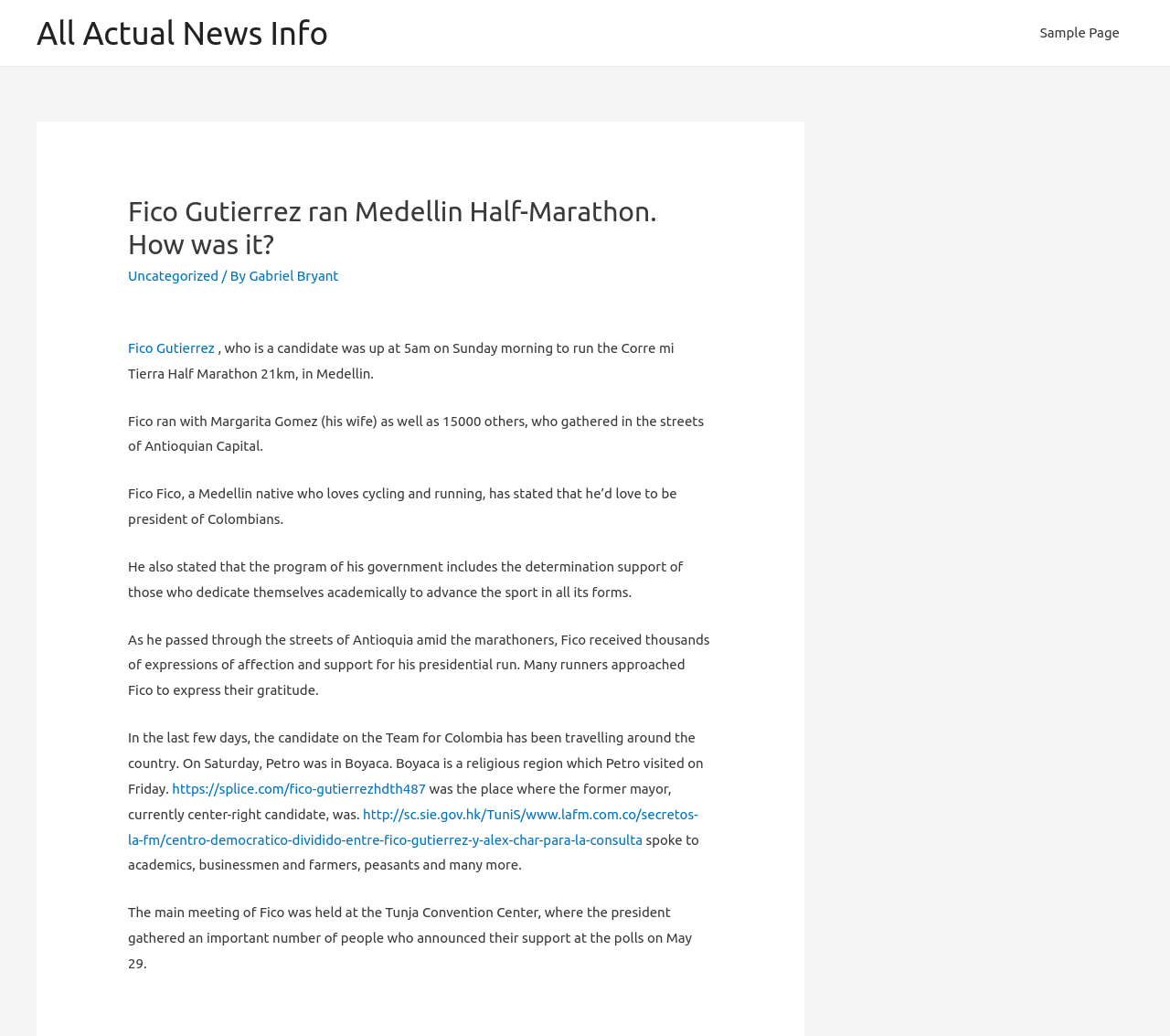What is the location of the main meeting of Fico?
Refer to the image and respond with a one-word or short-phrase answer.

Tunja Convention Center